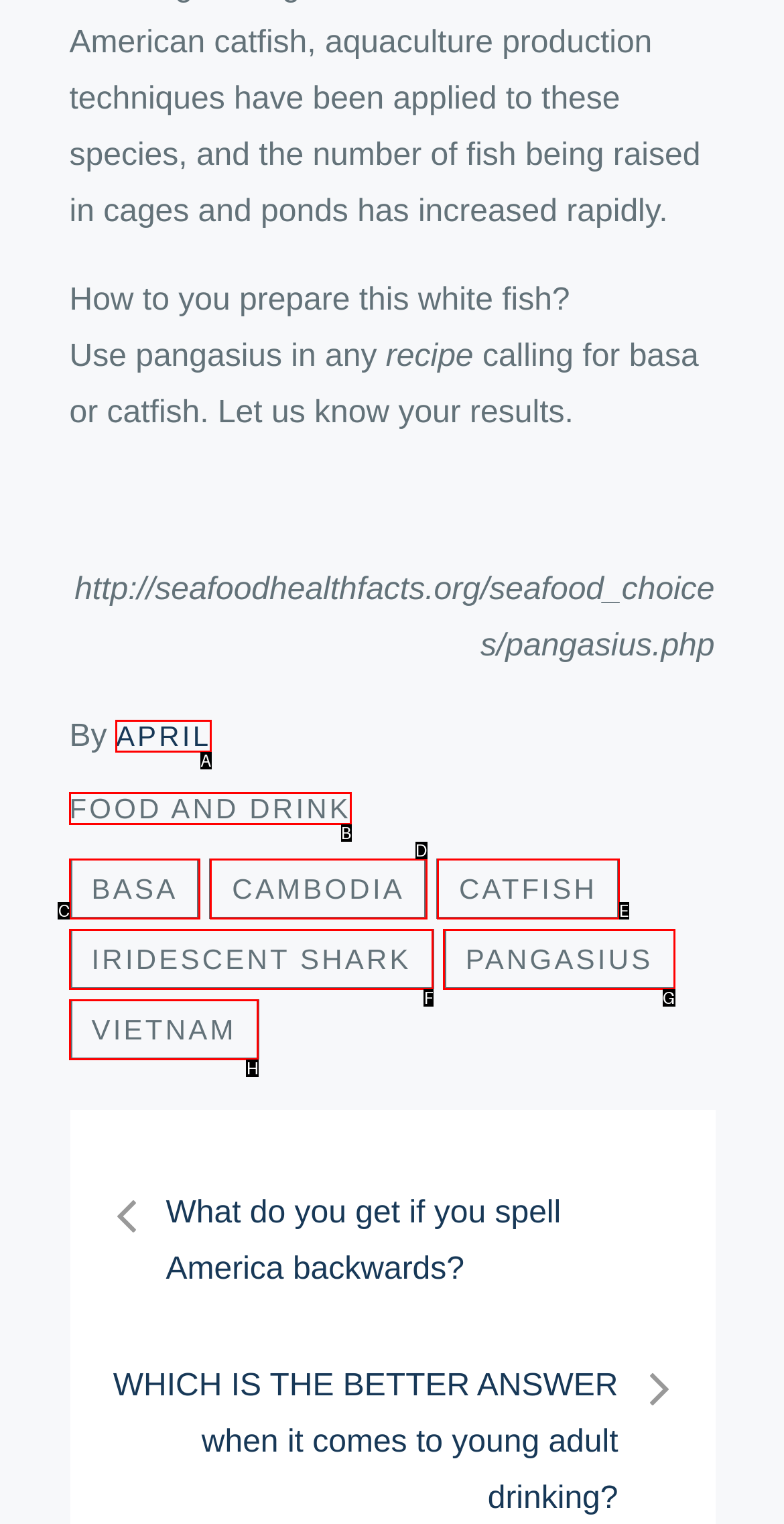Using the provided description: Murdough14389, select the HTML element that corresponds to it. Indicate your choice with the option's letter.

None